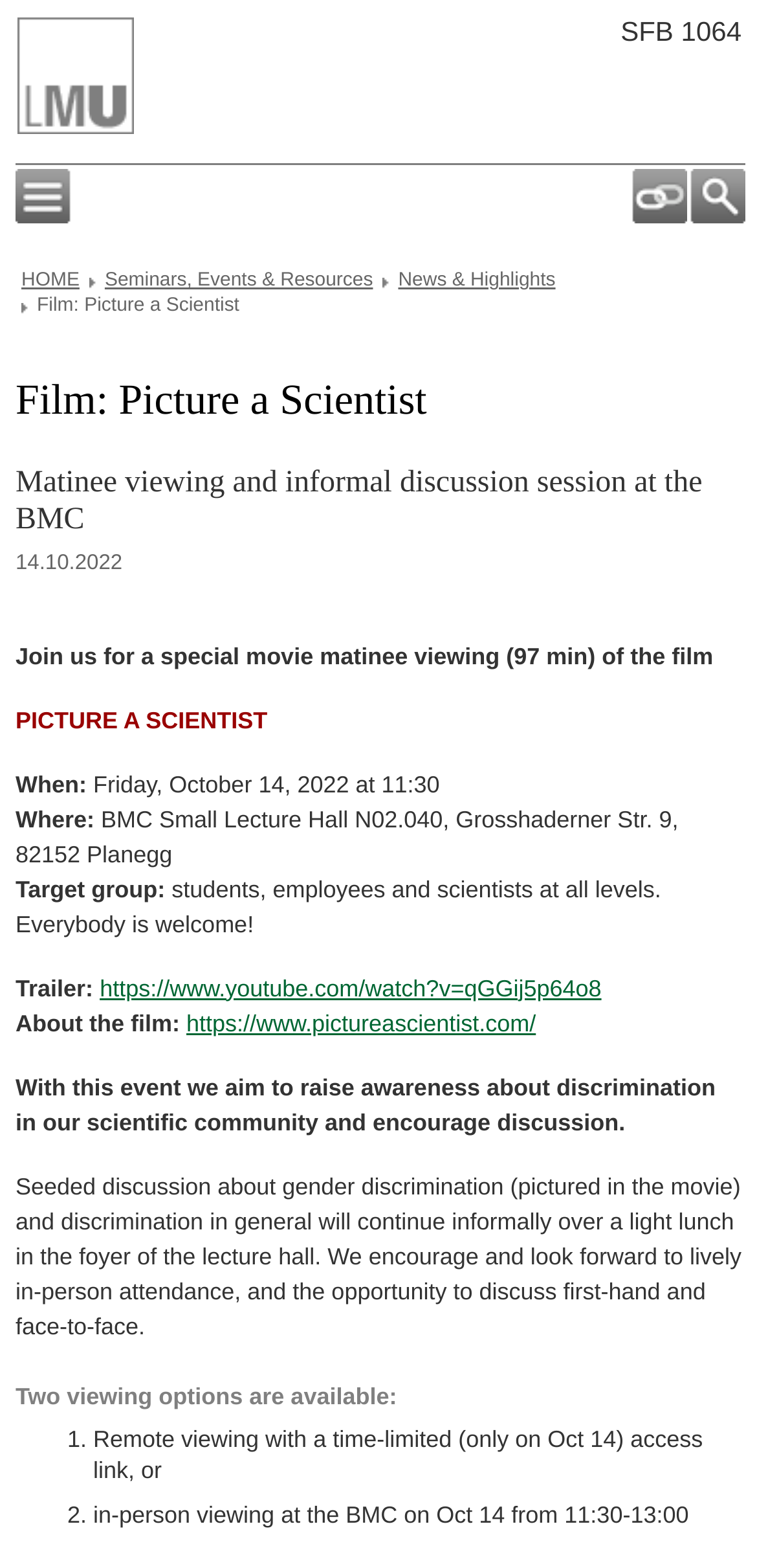Determine the bounding box coordinates of the clickable region to execute the instruction: "Click on Search". The coordinates should be four float numbers between 0 and 1, denoted as [left, top, right, bottom].

[0.908, 0.108, 0.979, 0.142]